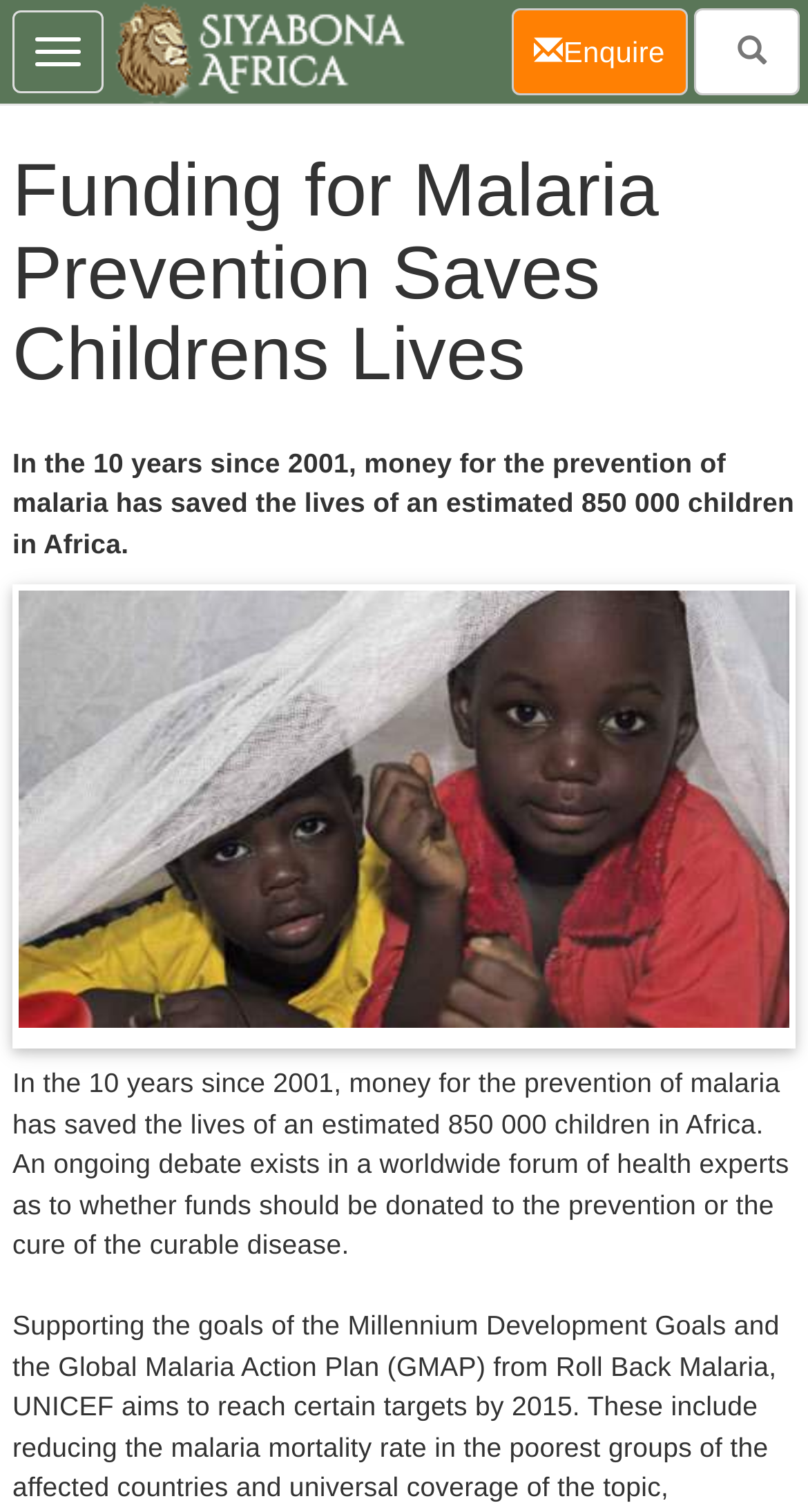Please answer the following query using a single word or phrase: 
What is the topic of the article?

Malaria prevention